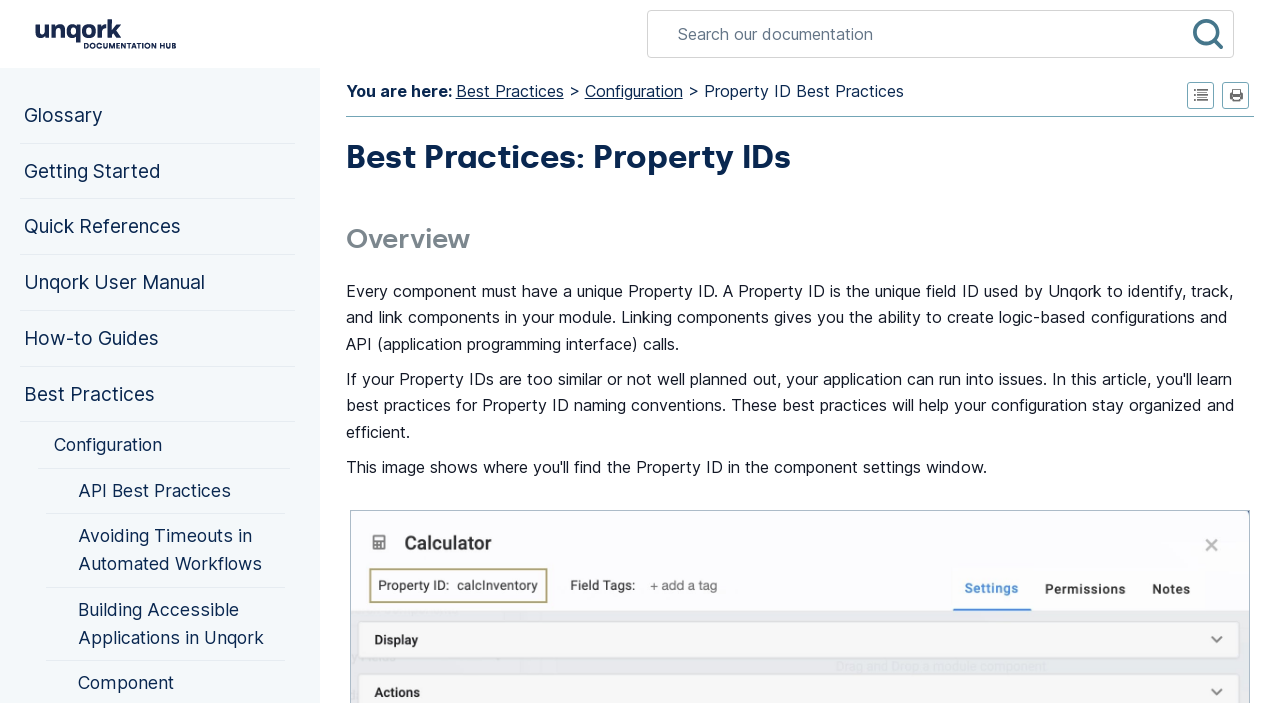Identify and provide the bounding box coordinates of the UI element described: "title="Expand all drop-down text"". The coordinates should be formatted as [left, top, right, bottom], with each number being a float between 0 and 1.

[0.928, 0.116, 0.949, 0.155]